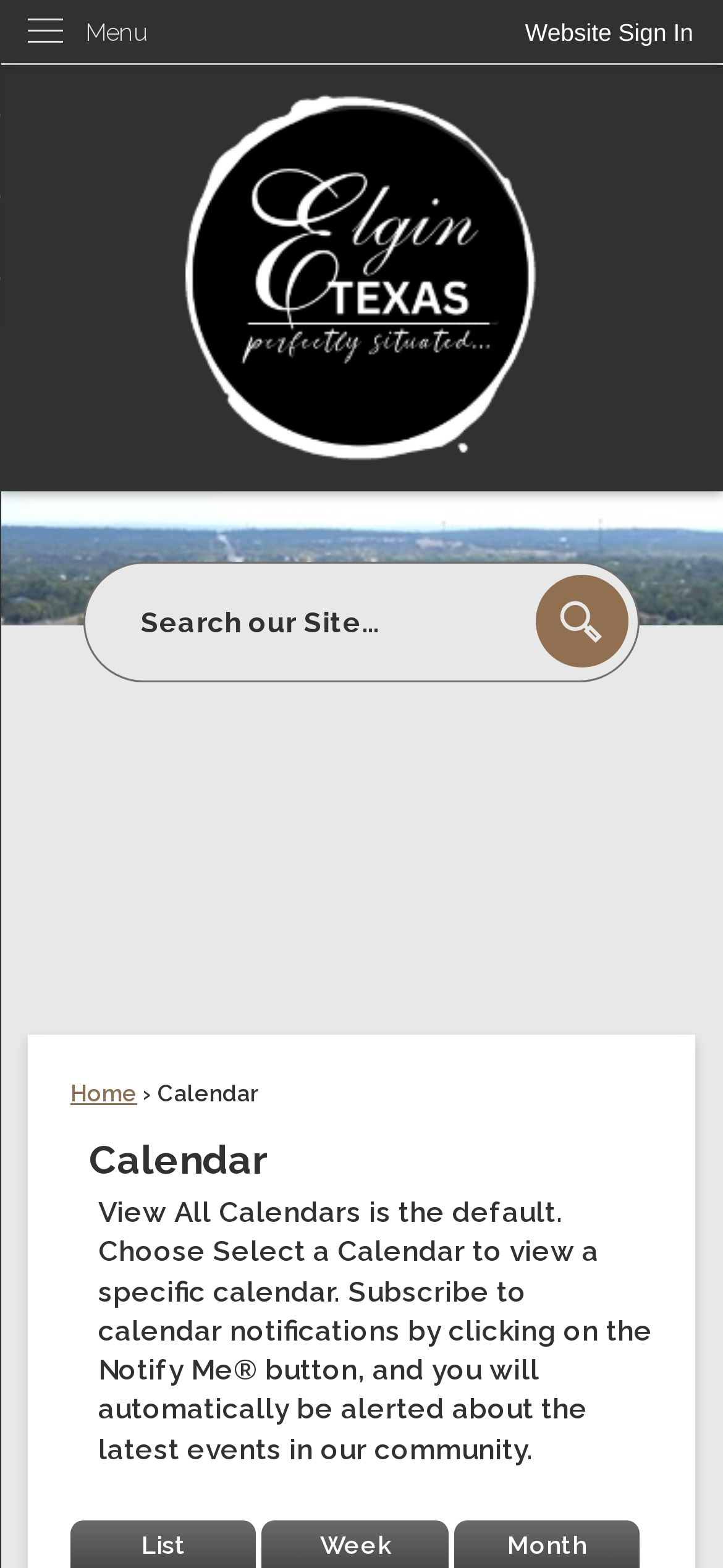Given the element description, predict the bounding box coordinates in the format (top-left x, top-left y, bottom-right x, bottom-right y). Make sure all values are between 0 and 1. Here is the element description: Menu

[0.0, 0.0, 0.238, 0.04]